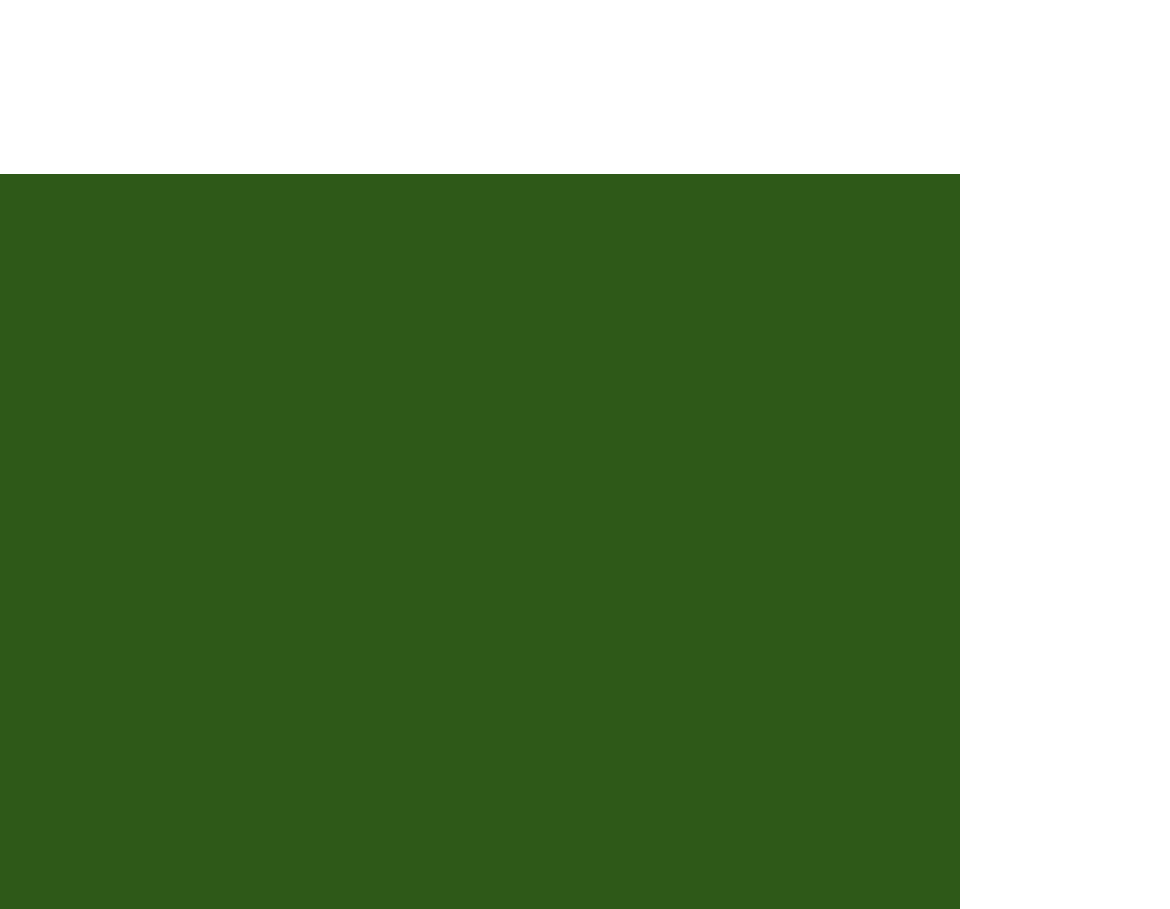How many links are there in the Social Bar?
Based on the content of the image, thoroughly explain and answer the question.

The Social Bar is a list element with two child link elements, one with an empty text and another with the text 'Twitter Clean'.